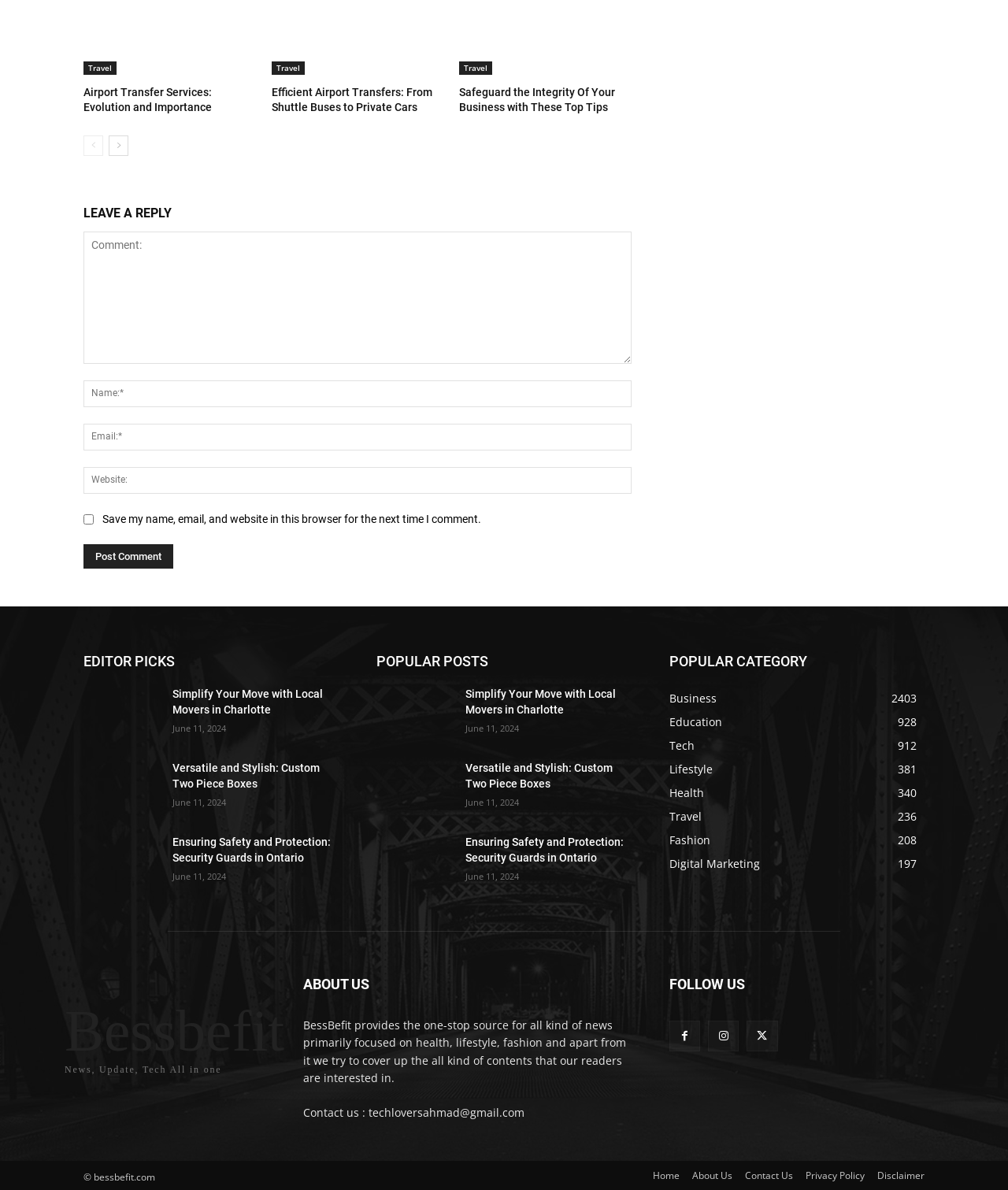Please identify the bounding box coordinates of the clickable area that will allow you to execute the instruction: "Click on the 'Travel' link".

[0.083, 0.051, 0.116, 0.063]